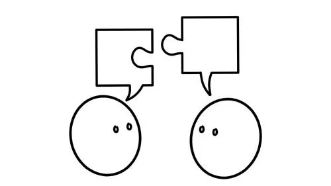How many eyes do each figure have?
Examine the image and give a concise answer in one word or a short phrase.

Small eyes